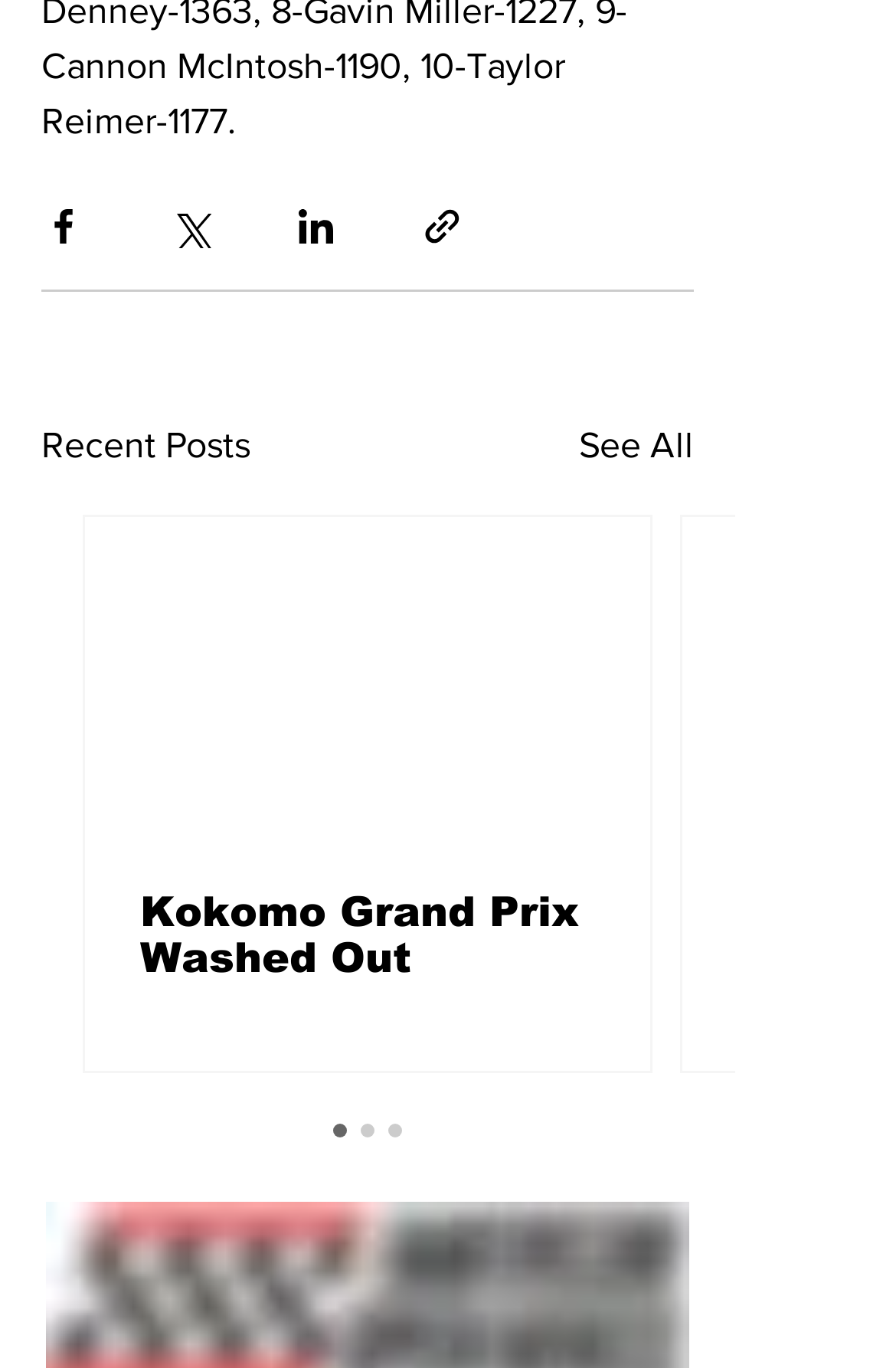Please pinpoint the bounding box coordinates for the region I should click to adhere to this instruction: "Share via link".

[0.469, 0.149, 0.518, 0.181]